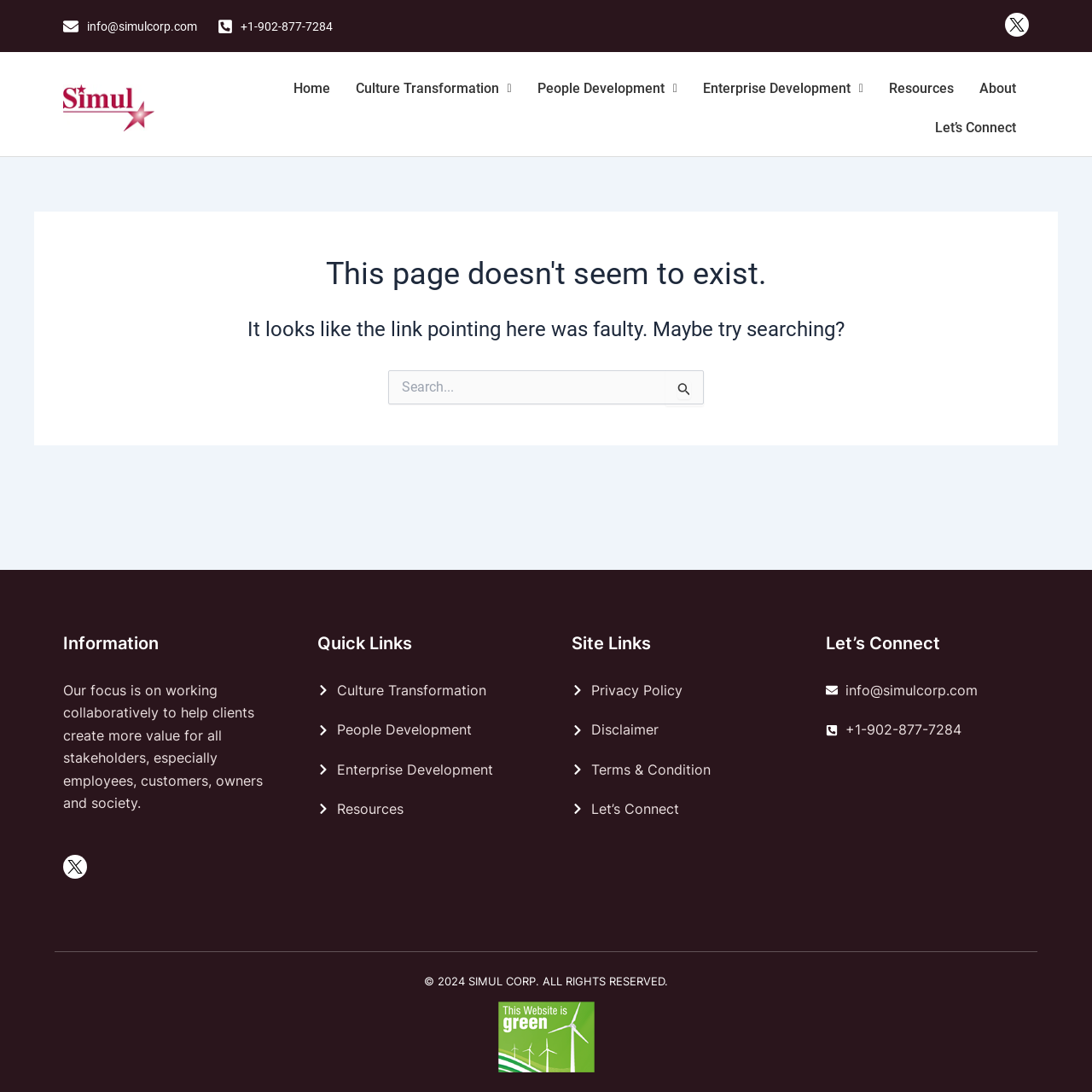Determine the coordinates of the bounding box that should be clicked to complete the instruction: "Click on Home". The coordinates should be represented by four float numbers between 0 and 1: [left, top, right, bottom].

[0.257, 0.064, 0.314, 0.1]